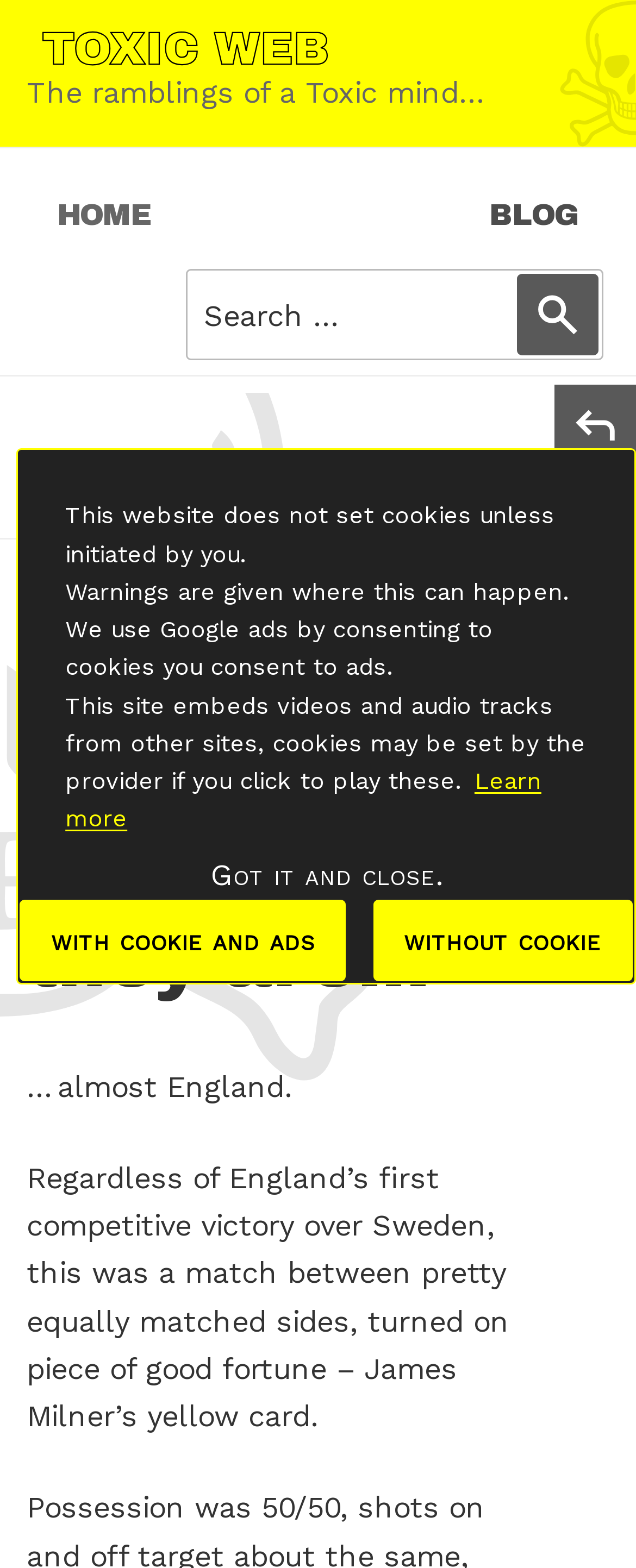Using the details in the image, give a detailed response to the question below:
What is the function of the 'Share this' button?

I determined the function of the 'Share this' button by looking at its text and its location on the webpage, which suggests that it is used to share the article on social media or other platforms.